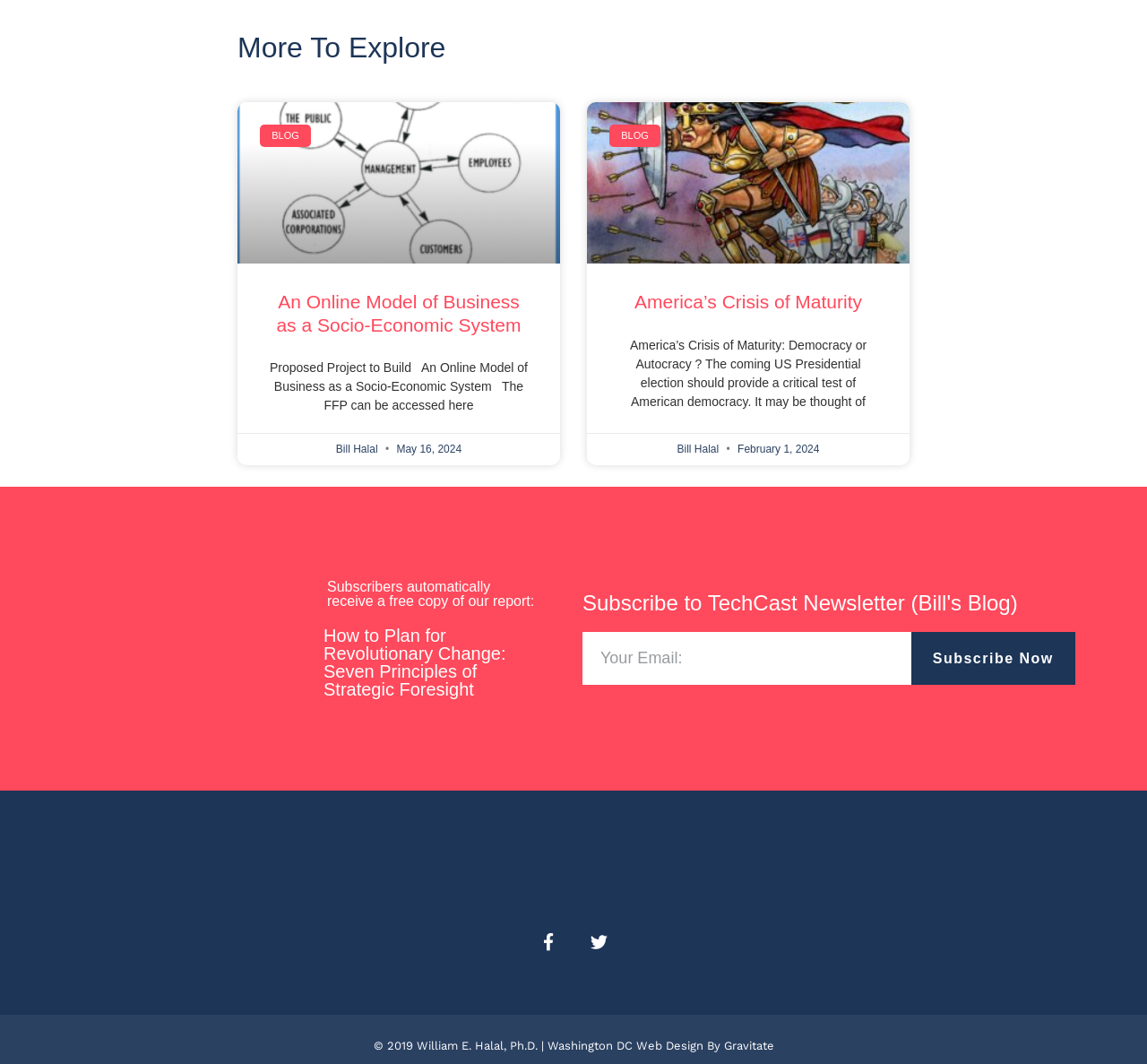From the given element description: "Our Story", find the bounding box for the UI element. Provide the coordinates as four float numbers between 0 and 1, in the order [left, top, right, bottom].

None